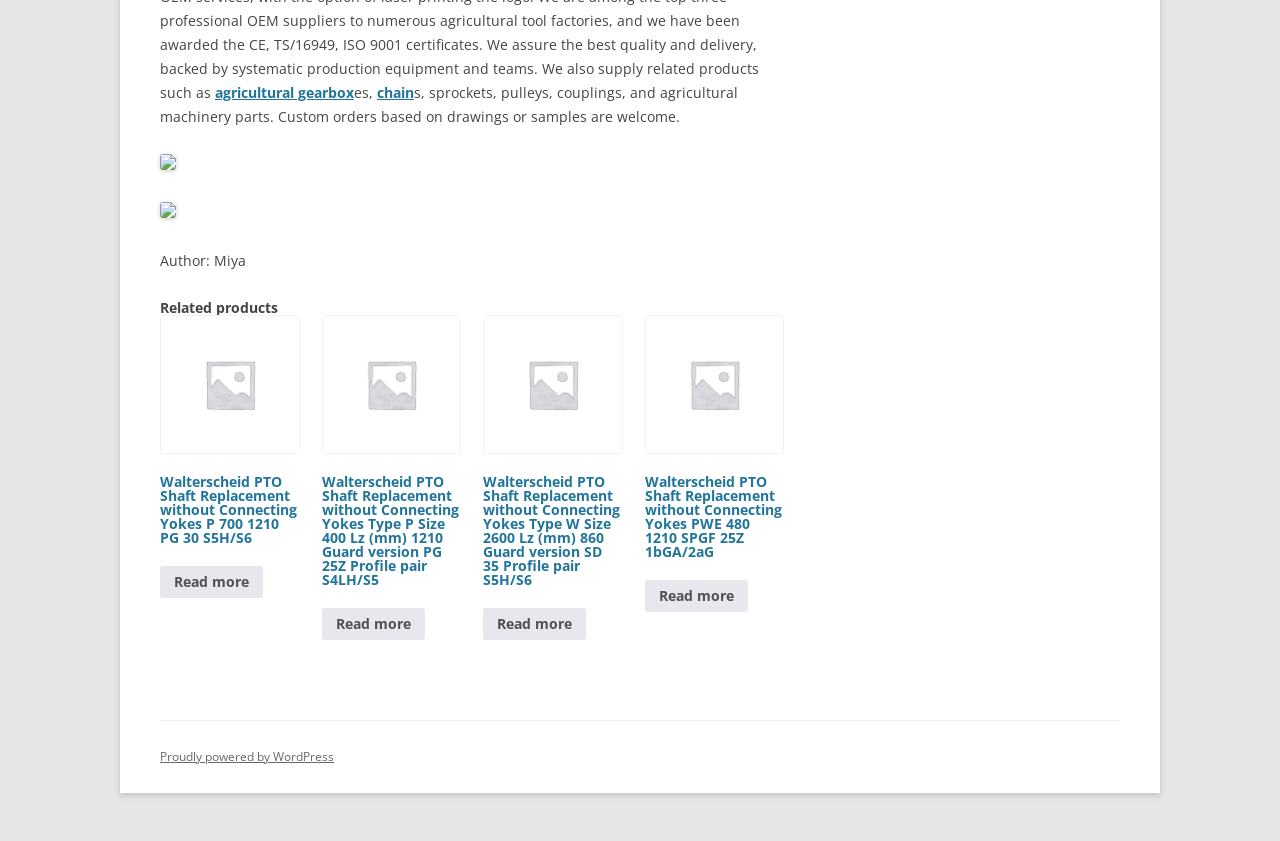Using the elements shown in the image, answer the question comprehensively: What is the main topic of this webpage?

Based on the static text 'sprockets, pulleys, couplings, and agricultural machinery parts. Custom orders based on drawings or samples are welcome.' and the links provided, it can be inferred that the main topic of this webpage is related to agricultural machinery parts.